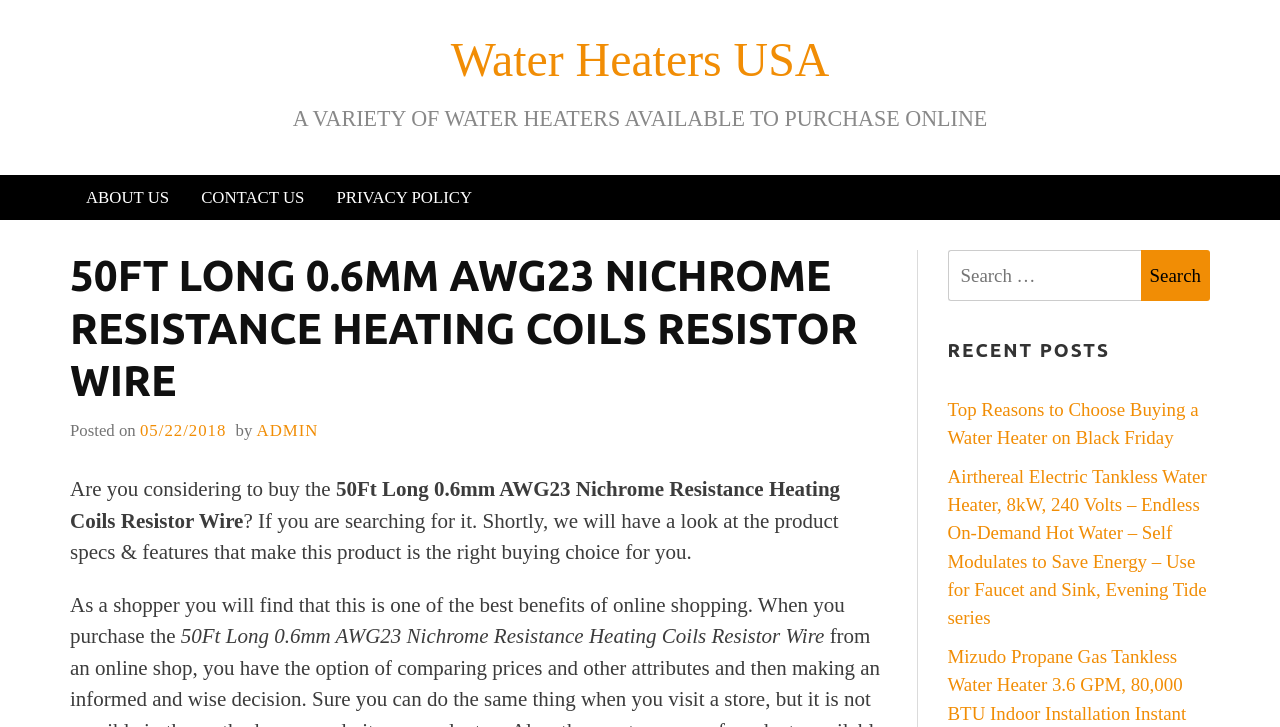What is the author of the post?
Use the image to give a comprehensive and detailed response to the question.

The author of the post is mentioned in the text as 'by ADMIN', which is located below the heading.